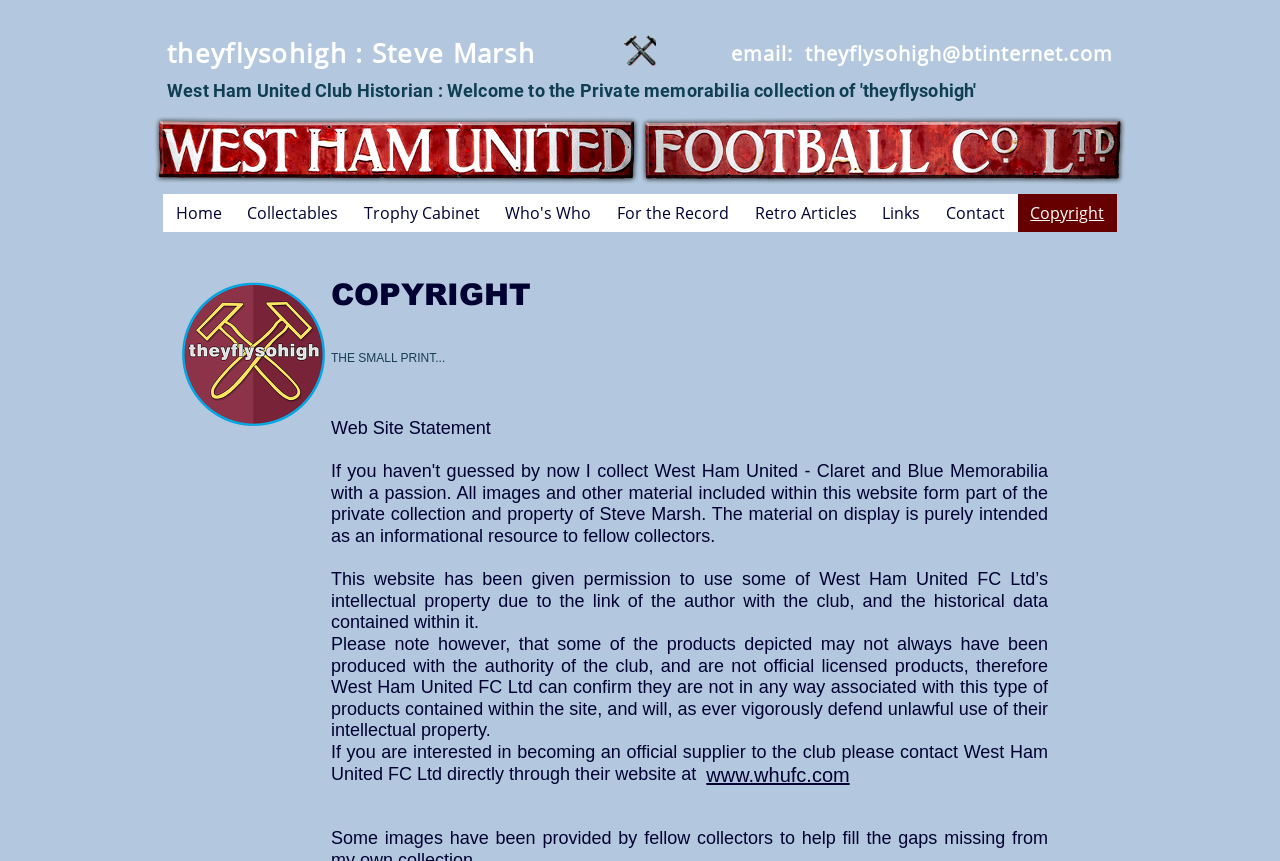Articulate a detailed summary of the webpage's content and design.

This webpage is about the private memorabilia collection of "theyflysohigh", a West Ham United Club Historian. At the top, there is a banner image with the text "theyflysohigh : Steve Marsh" next to it. Below the banner, there is a heading that welcomes visitors to the site. 

On the top-right side, there is an image of a West Ham United gate, and below it, a navigation menu with links to different sections of the site, including "Home", "Collectables", "Trophy Cabinet", and others. 

On the left side, there is a logo image of "theyflysohigh" and a heading that says "COPYRIGHT". Below the logo, there are several paragraphs of text that discuss copyright issues related to the site, including a statement about the use of West Ham United FC Ltd's intellectual property and a warning about unauthorized use of the club's intellectual property. 

There is also a link to the West Ham United FC Ltd website at the bottom of the page. The overall content of the page is focused on providing information about the site's copyright policies and its connection to West Ham United FC Ltd.